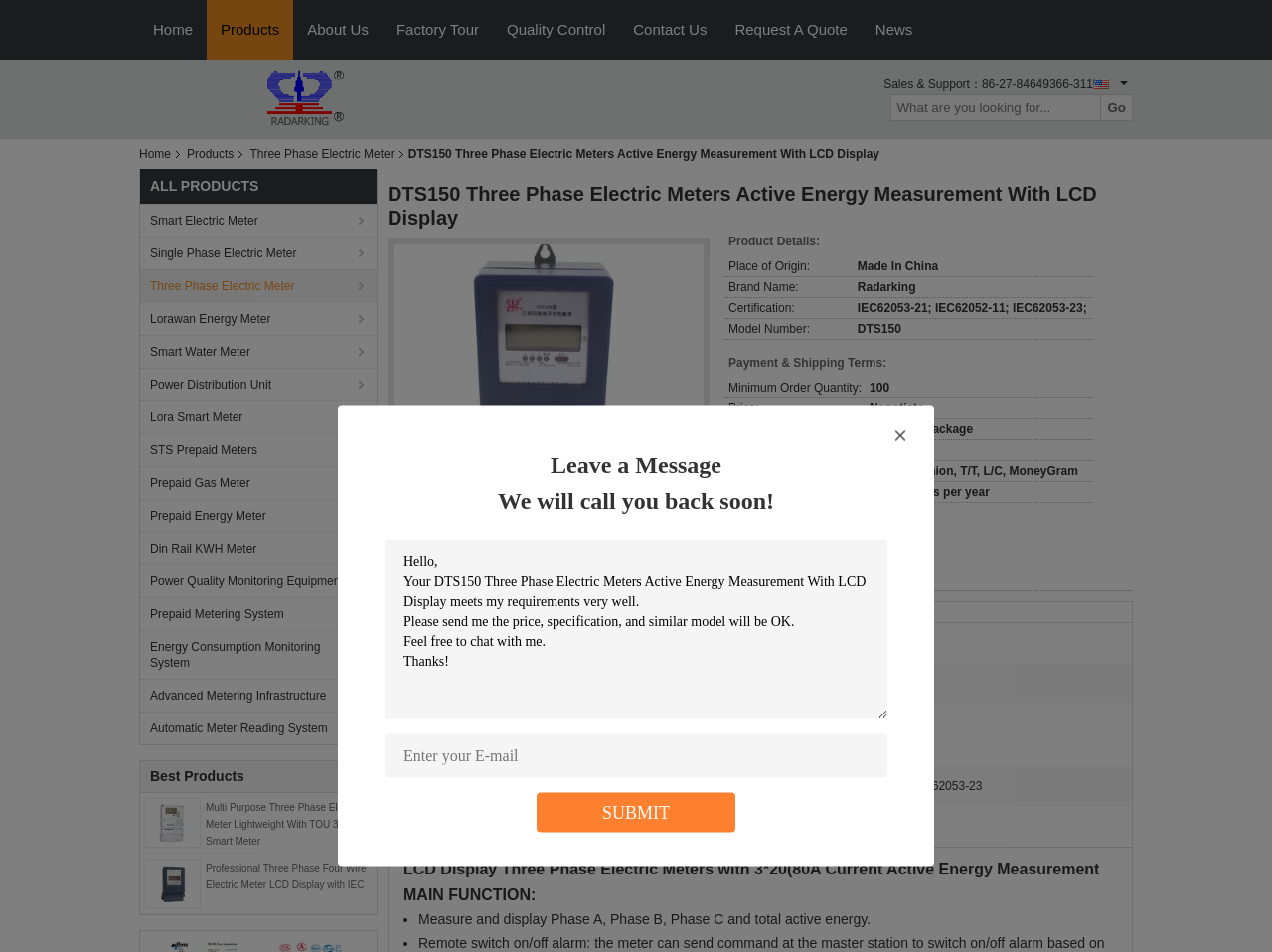Predict the bounding box of the UI element based on the description: "About Us". The coordinates should be four float numbers between 0 and 1, formatted as [left, top, right, bottom].

[0.231, 0.0, 0.301, 0.062]